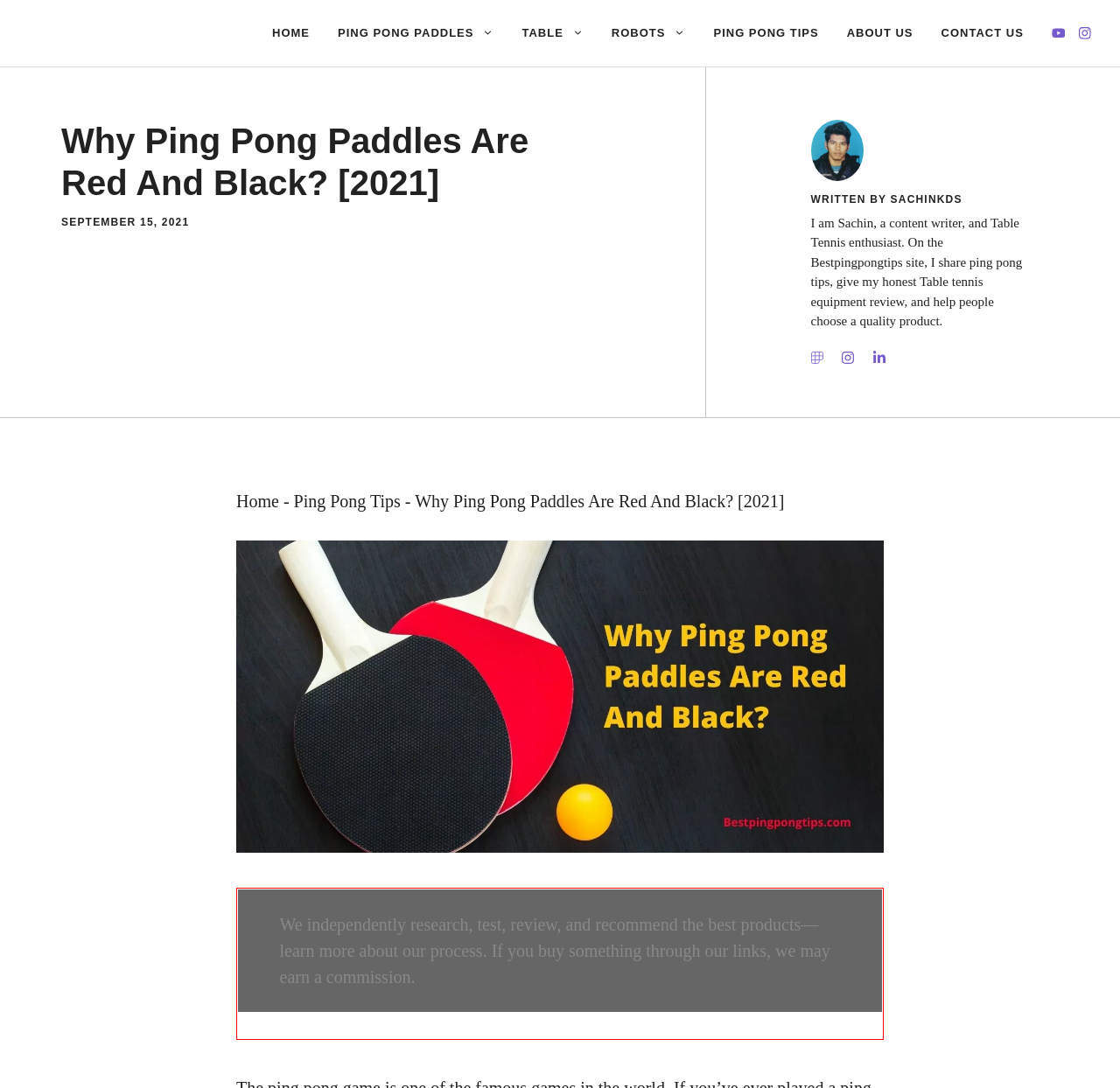Present a detailed account of what is displayed on the webpage.

The webpage is about the topic "Why Ping Pong Paddles Are Red And Black" and appears to be a blog post or article. At the top, there is a banner with the site's name, followed by a navigation menu with links to various sections of the website, including "HOME", "PING PONG PADDLES", "TABLE", "ROBOTS", "PING PONG TIPS", "ABOUT US", and "CONTACT US".

Below the navigation menu, there is a heading that repeats the title of the webpage, "Why Ping Pong Paddles Are Red And Black? [2021]". Next to the heading, there is a time stamp indicating that the post was published on "SEPTEMBER 15, 2021".

To the right of the heading, there is an image of the author, Sachin, who is a content writer and Table Tennis enthusiast. Below the author's image, there is a brief bio that describes Sachin's role on the website, where he shares ping pong tips, reviews table tennis equipment, and helps people choose quality products.

The main content of the webpage is divided into sections, with a breadcrumb navigation menu above the content that shows the path from the homepage to the current article. The content itself appears to be a lengthy article or blog post, with multiple paragraphs of text. There is also an image related to the topic of the article, "Why Ping Pong Paddles Are Red And Black".

At the bottom of the webpage, there is a section with a header labeled "Content" that contains a disclaimer about the website's research and review process, as well as a note about earning commissions from affiliate links.